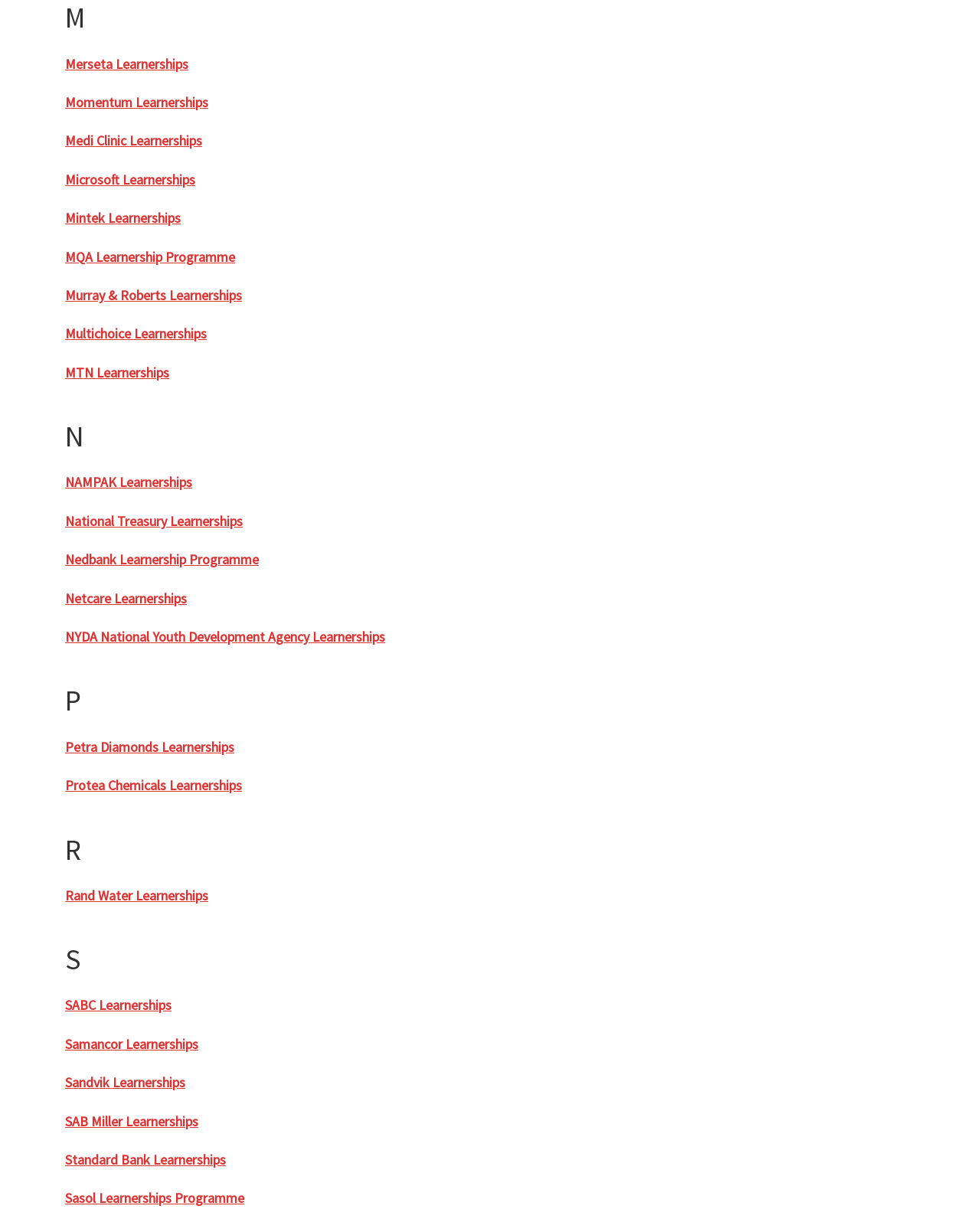Identify the bounding box coordinates of the clickable region required to complete the instruction: "Learn about Sasol Learnerships Programme". The coordinates should be given as four float numbers within the range of 0 and 1, i.e., [left, top, right, bottom].

[0.066, 0.984, 0.249, 0.998]